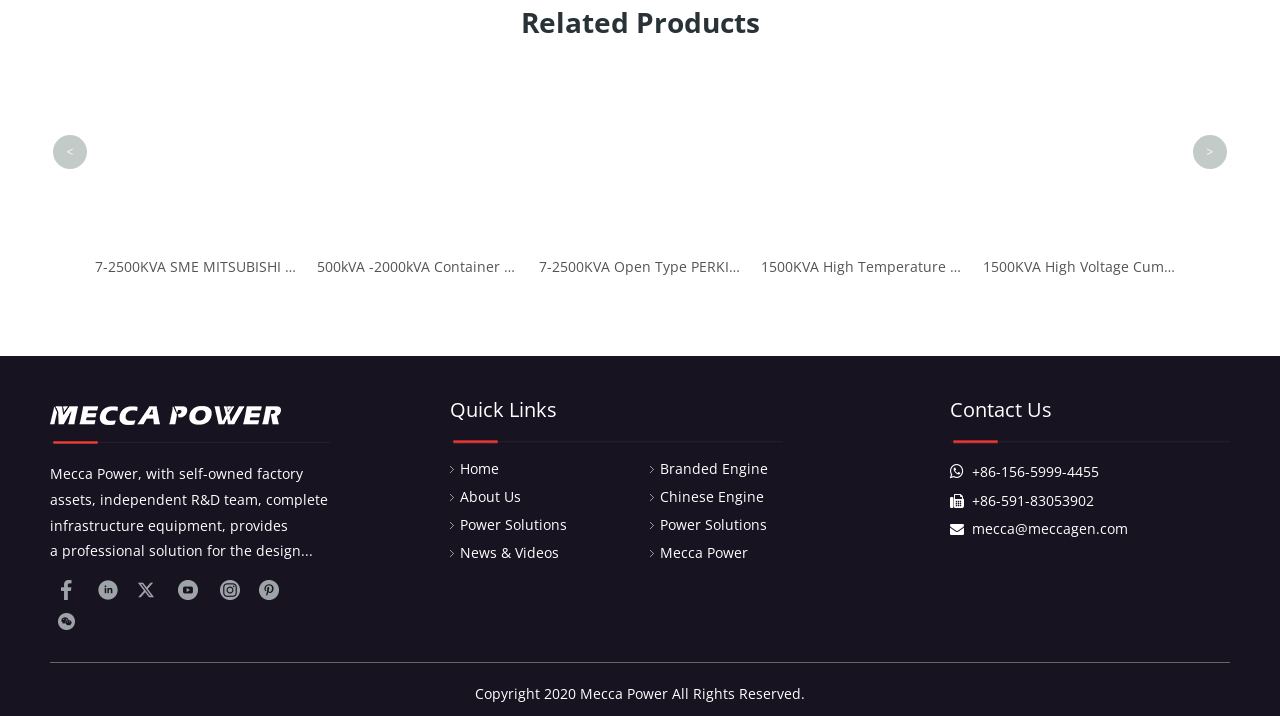Please pinpoint the bounding box coordinates for the region I should click to adhere to this instruction: "Click the logo of Mecca Power".

[0.039, 0.554, 0.22, 0.61]